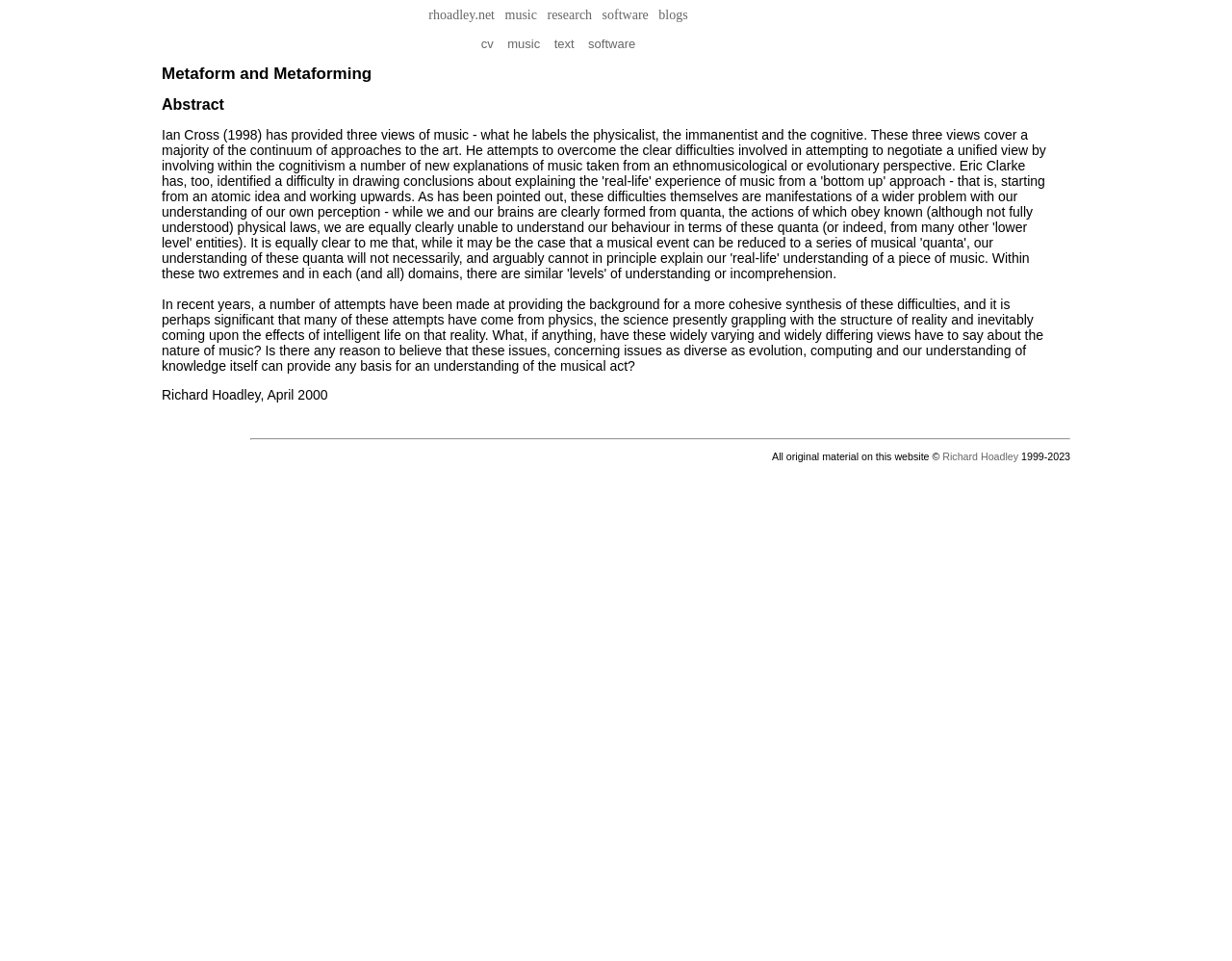Offer a meticulous caption that includes all visible features of the webpage.

The webpage is about Metaform and Metaforming, with a focus on abstract concepts. At the top, there is a navigation menu with five links: "rhoadley.net", "music", "research", "software", and "blogs", which are evenly spaced and aligned horizontally. Below this menu, there is another set of links, including "cv", "music", "text", and "software", which are also aligned horizontally.

The main content of the webpage is divided into two sections. The first section has two headings, "Metaform and Metaforming" and "Abstract", which are stacked vertically. Below these headings, there is a long paragraph of text that discusses the relationship between physics, reality, and music. The text is dense and philosophical, exploring the connections between evolution, computing, and knowledge.

At the bottom of the page, there is a horizontal separator line, followed by a footer section. In this section, there is a copyright notice that states "All original material on this website ©" followed by a link to "Richard Hoadley" and the years "1999-2023". The footer section is aligned to the right side of the page.

Overall, the webpage has a simple and clean layout, with a focus on presenting abstract ideas and concepts related to Metaform and Metaforming.